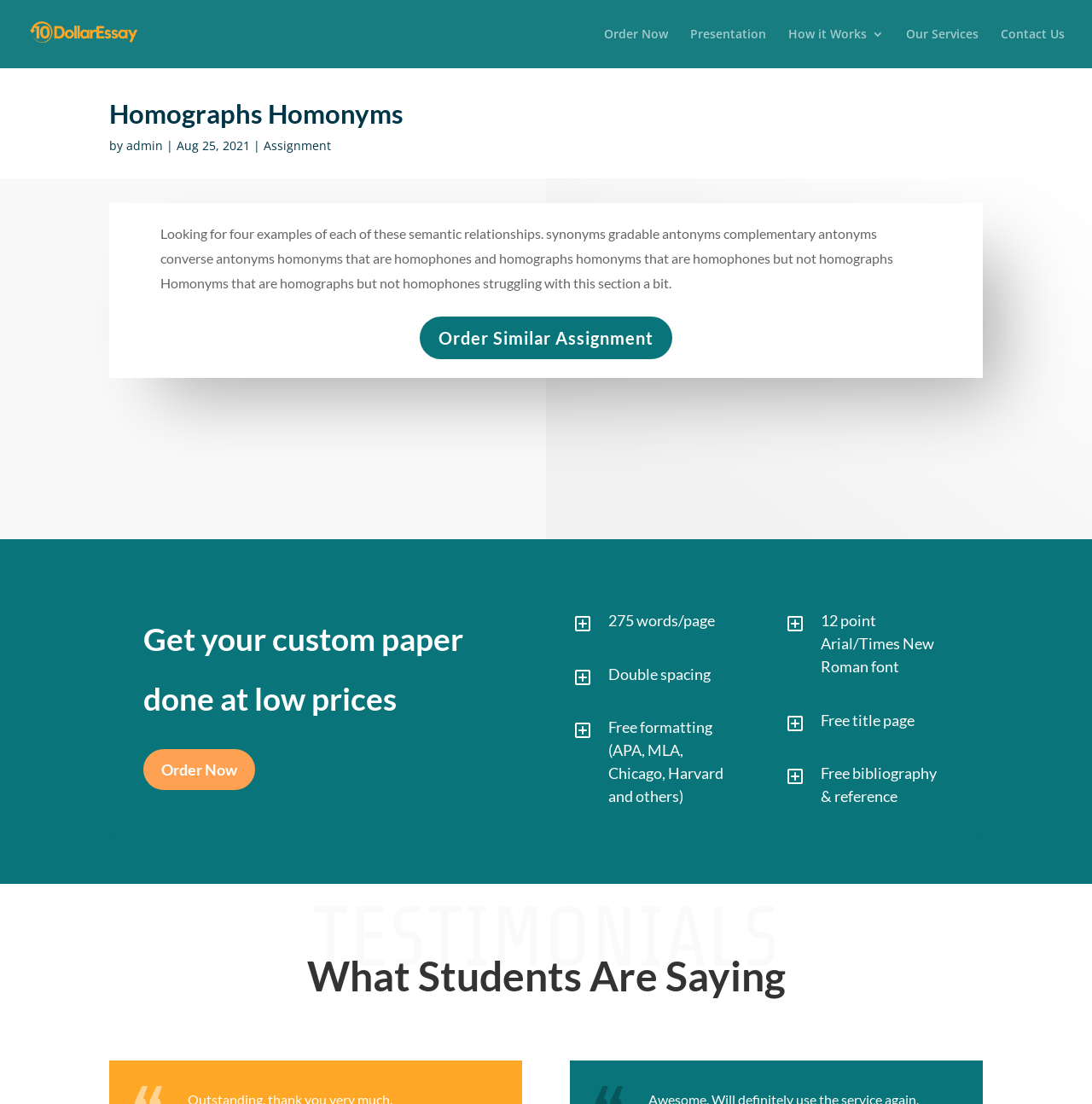Explain the features and main sections of the webpage comprehensively.

The webpage appears to be a service offering essay writing assistance, specifically highlighting its affordability. At the top, there is a prominent link to "The cheapest Essay Writing Service" accompanied by an image. Below this, there are five links in a row, including "Order Now", "Presentation", "How it Works 3", "Our Services", and "Contact Us".

The main content of the page is divided into two sections. The first section has a heading "Homographs Homonyms" followed by a brief description of the topic, including examples of semantic relationships. Below this, there is a link to "Assignment" and a date "Aug 25, 2021". 

The second section appears to be a sales pitch, with a heading "Get your custom paper done at low prices" and a call-to-action link "Order Now". This section also includes a table with four rows, each highlighting a feature of the service, including "275 words/page", "Double spacing", "Free formatting (APA, MLA, Chicago, Harvard and others)", and "Free title page". Each feature is accompanied by a "Y" symbol, indicating that it is included in the service.

Further down the page, there is a section titled "TESTIMONIALS" with a heading "What Students Are Saying". However, the actual testimonials are not provided in the accessibility tree.